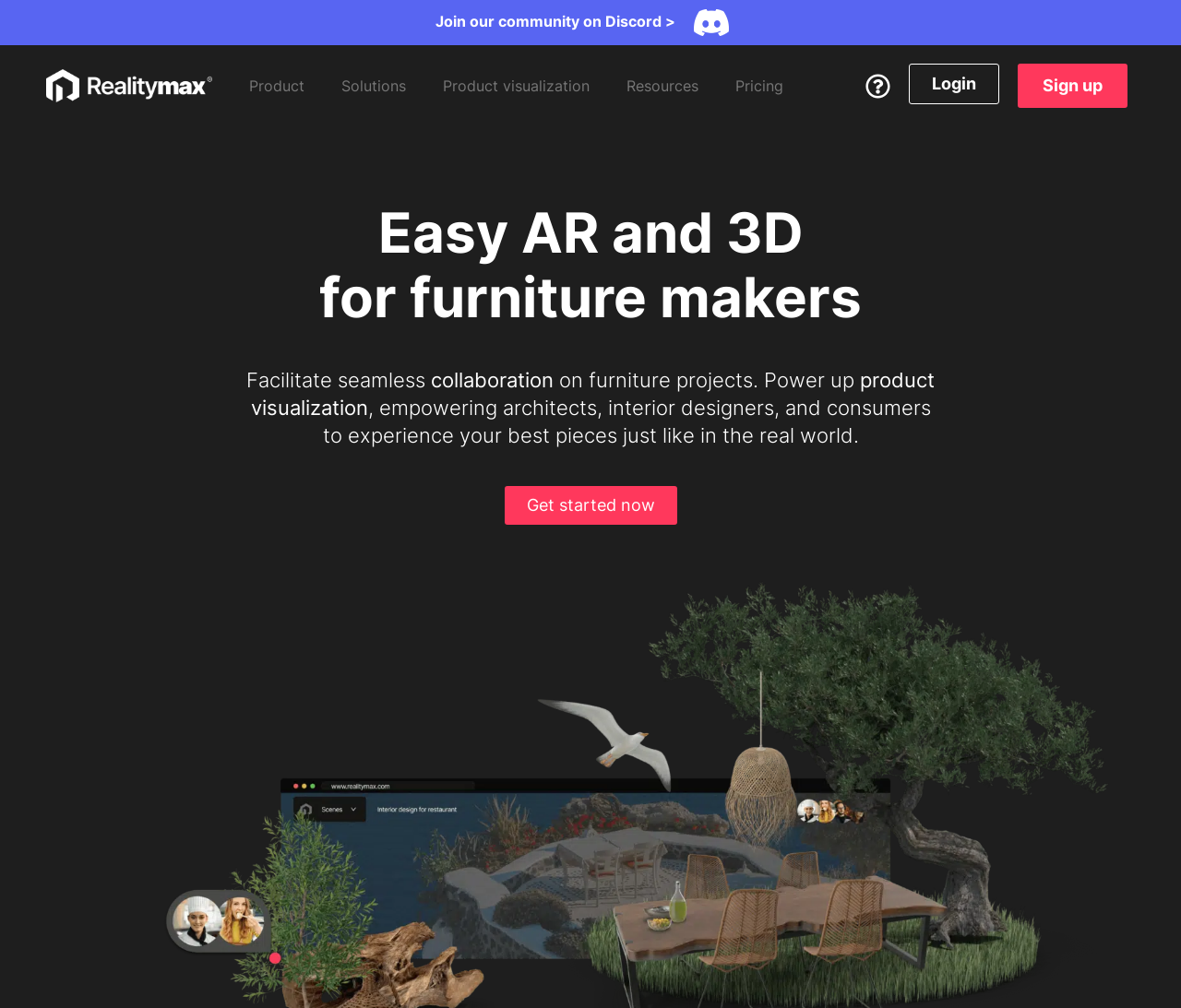Could you indicate the bounding box coordinates of the region to click in order to complete this instruction: "Get started now".

[0.427, 0.482, 0.573, 0.521]